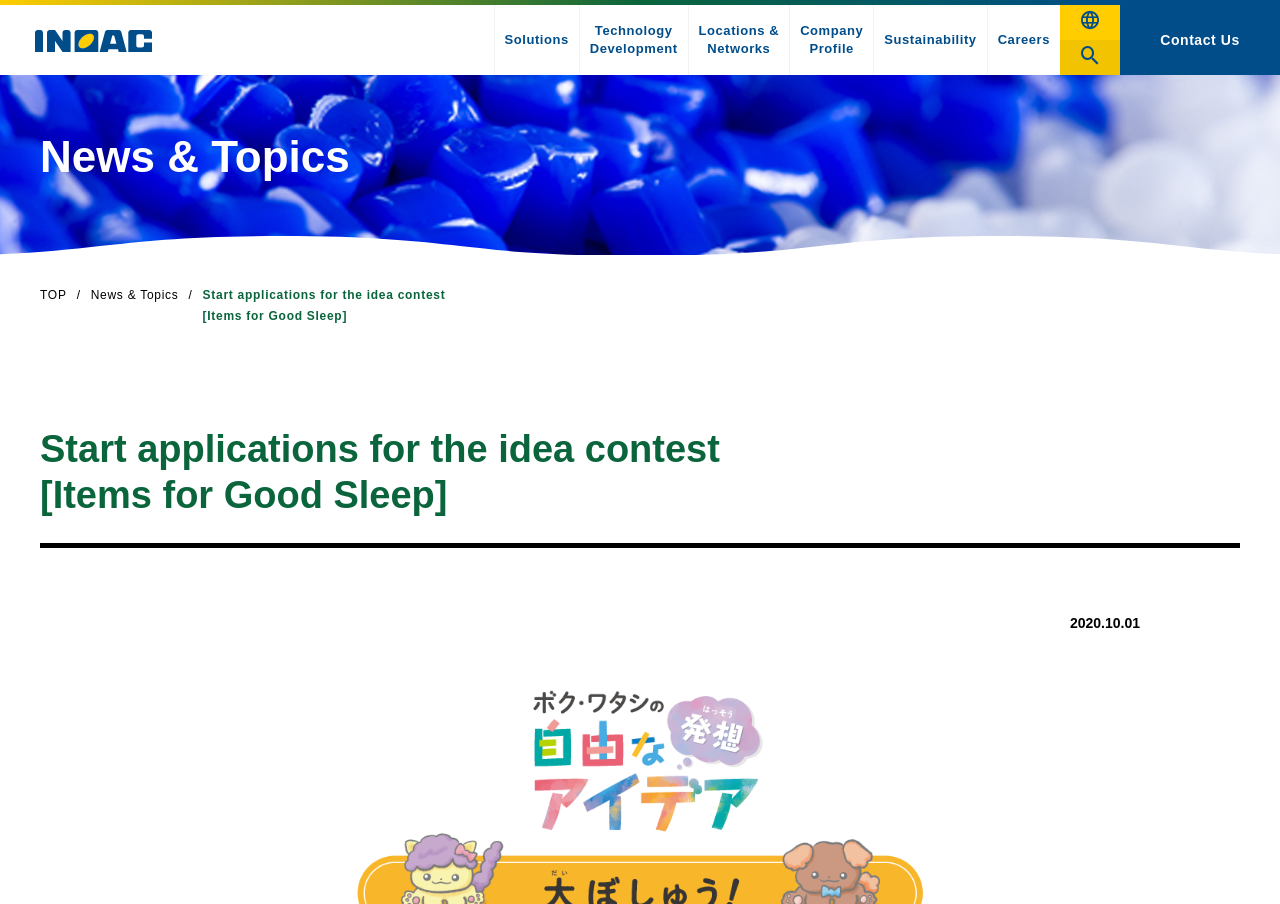What is the date of the latest news?
Examine the webpage screenshot and provide an in-depth answer to the question.

The date of the latest news can be found at the bottom of the webpage, where the static text '2020.10.01' is located.